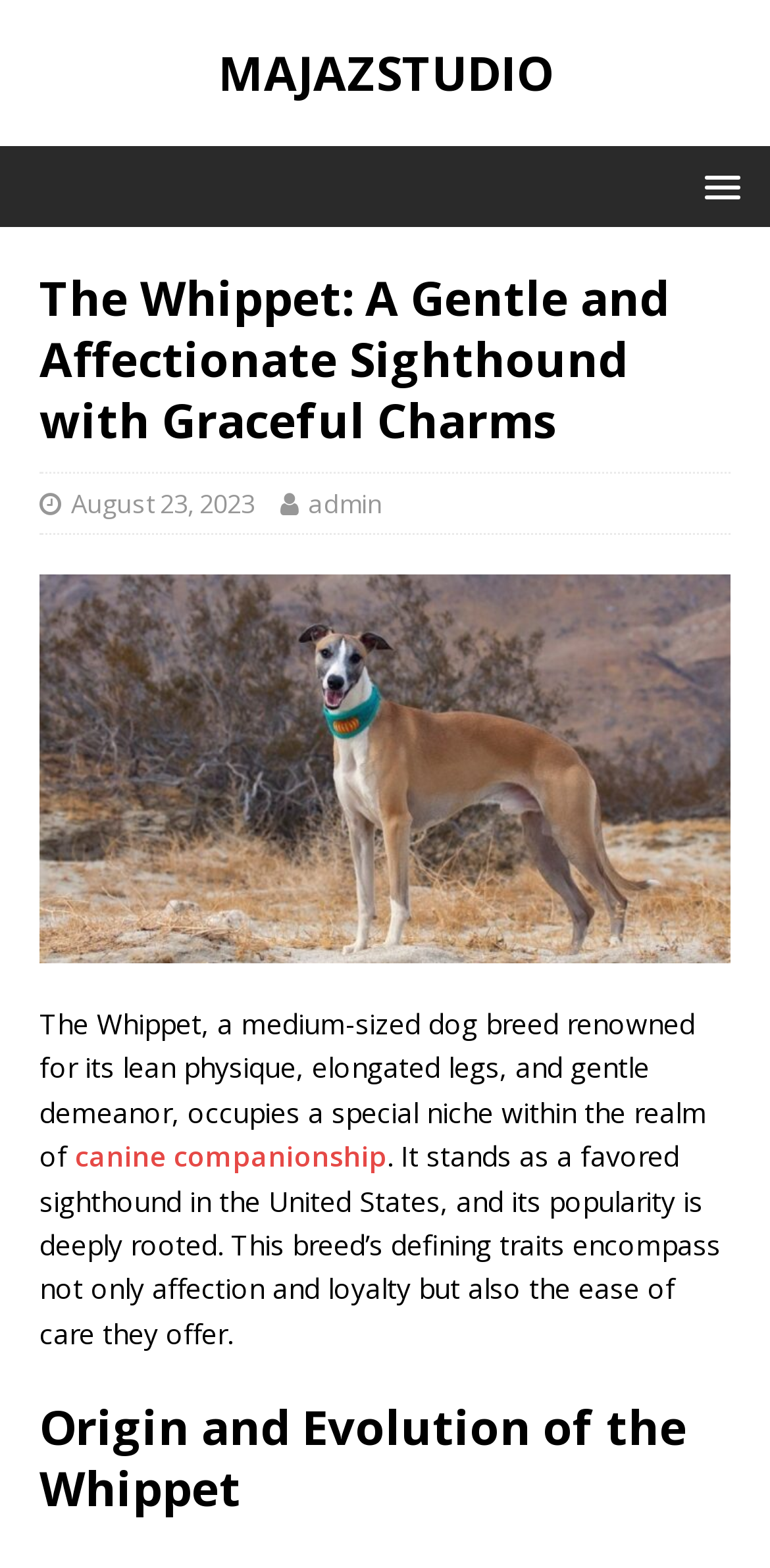What is the Whippet's popularity based on?
Based on the image, provide your answer in one word or phrase.

Its ease of care